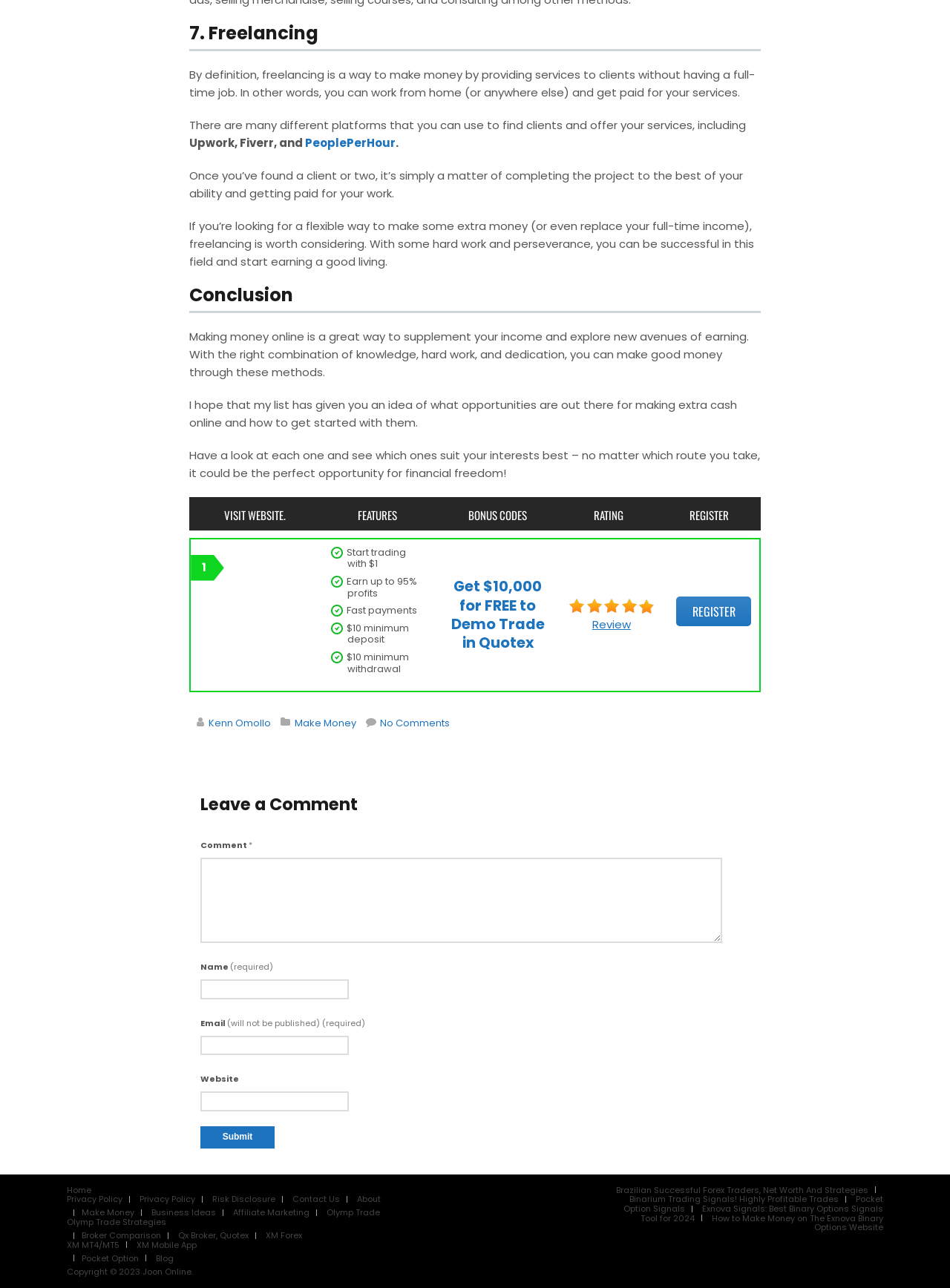Please identify the coordinates of the bounding box for the clickable region that will accomplish this instruction: "Click on the 'Review' link".

[0.59, 0.476, 0.697, 0.49]